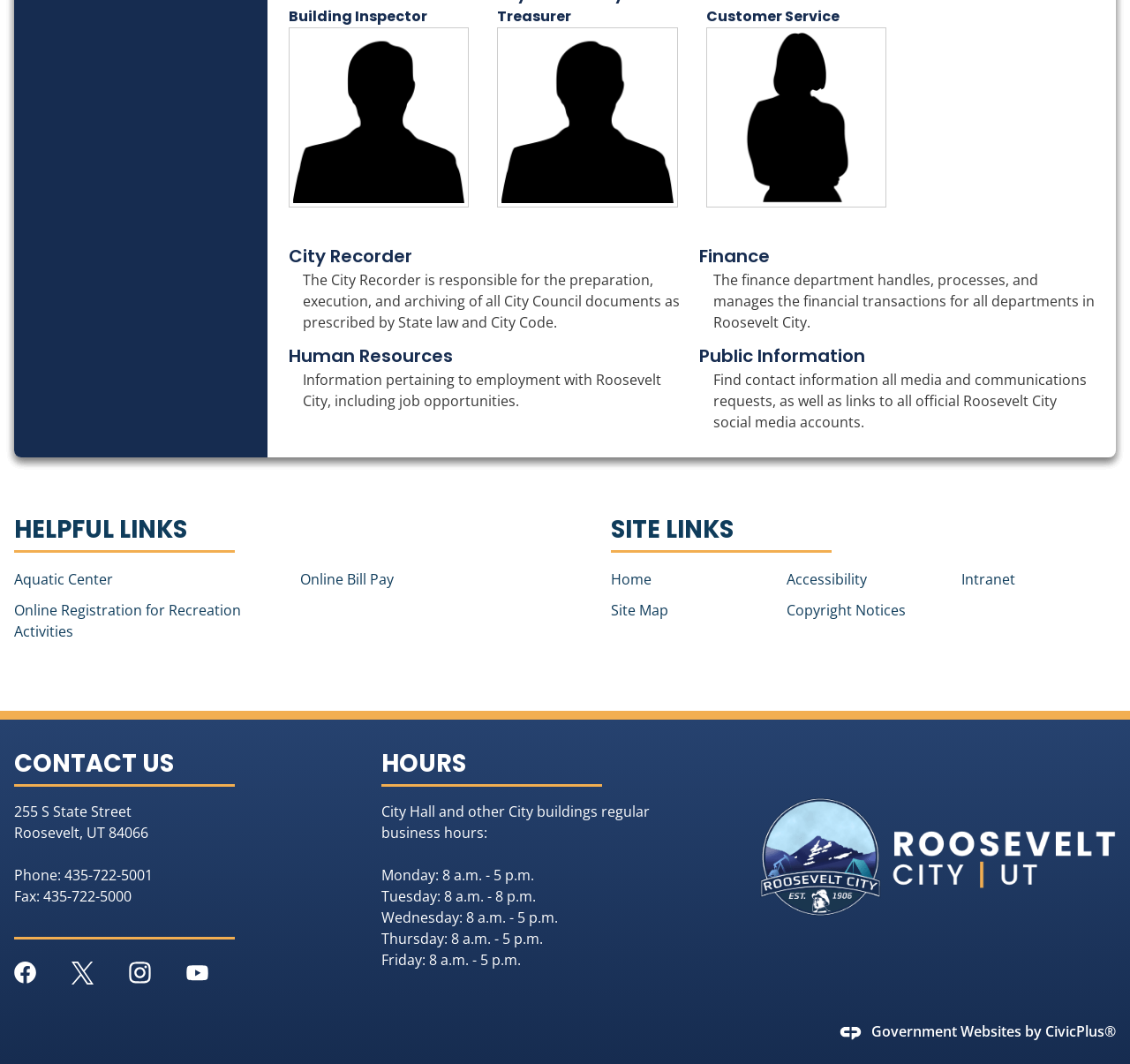Please specify the bounding box coordinates for the clickable region that will help you carry out the instruction: "Pay bills online".

[0.266, 0.535, 0.348, 0.554]